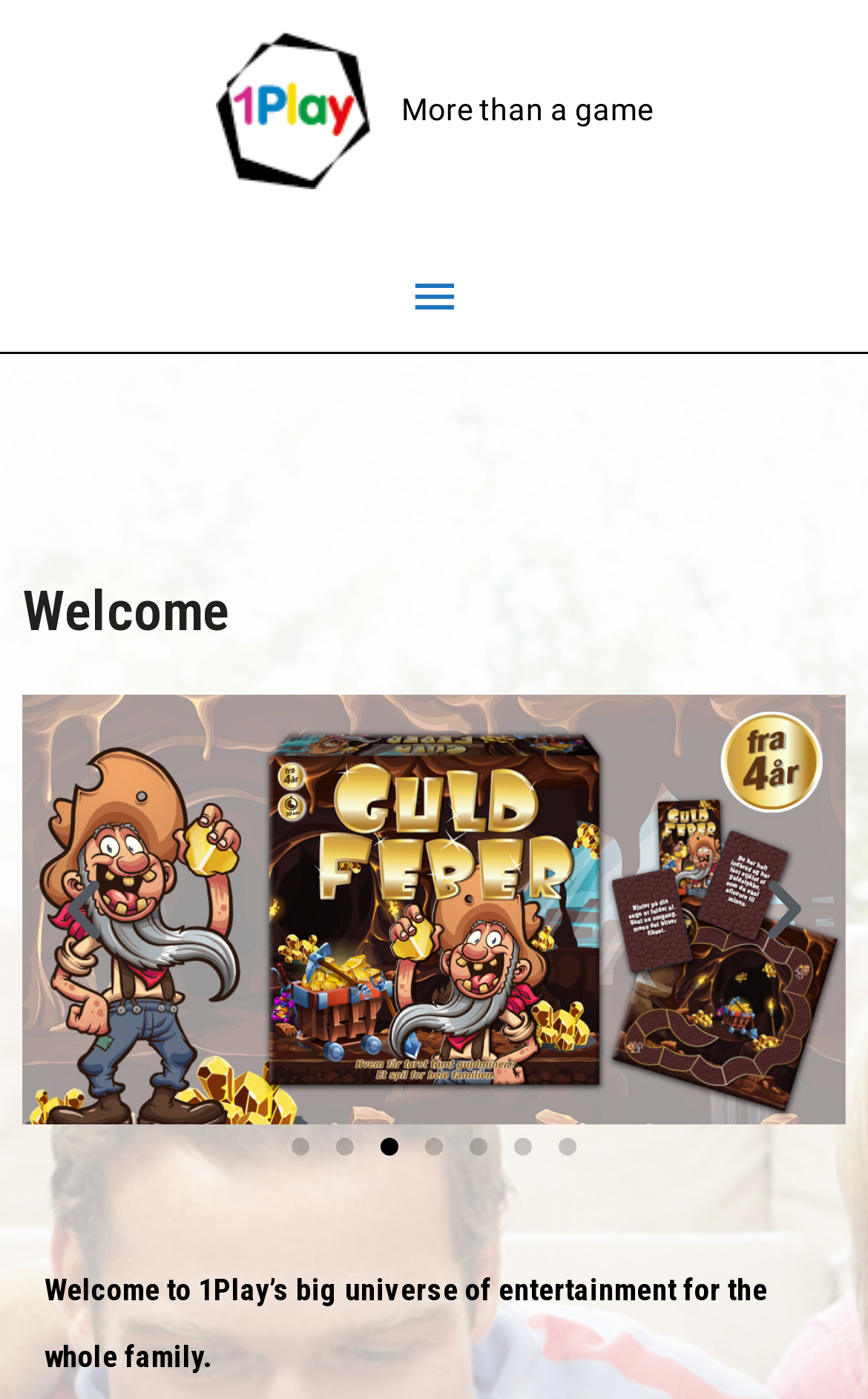Kindly determine the bounding box coordinates for the area that needs to be clicked to execute this instruction: "Click the 1Play logo".

[0.248, 0.022, 0.427, 0.135]